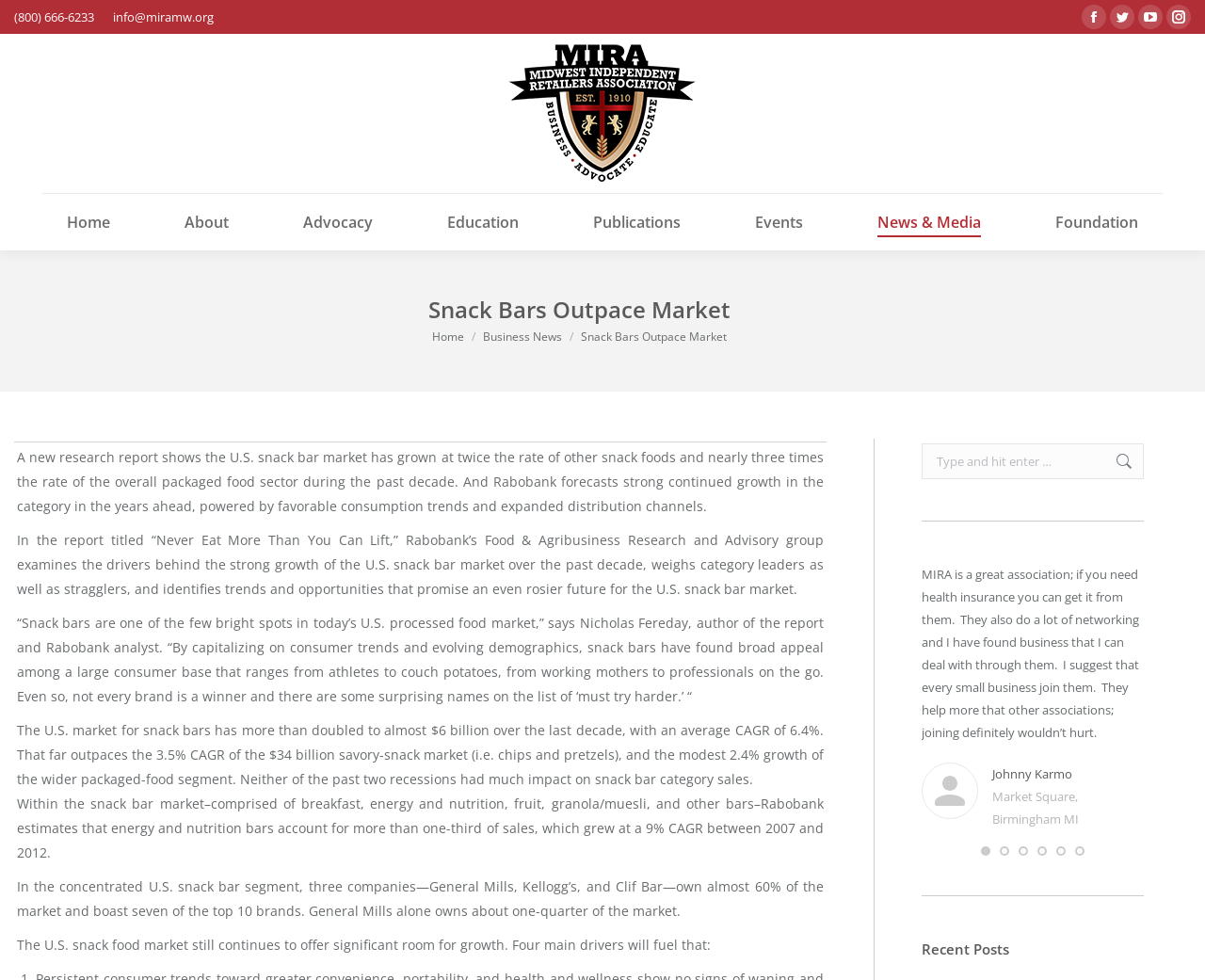Please determine the bounding box of the UI element that matches this description: Events. The coordinates should be given as (top-left x, top-left y, bottom-right x, bottom-right y), with all values between 0 and 1.

[0.627, 0.213, 0.667, 0.24]